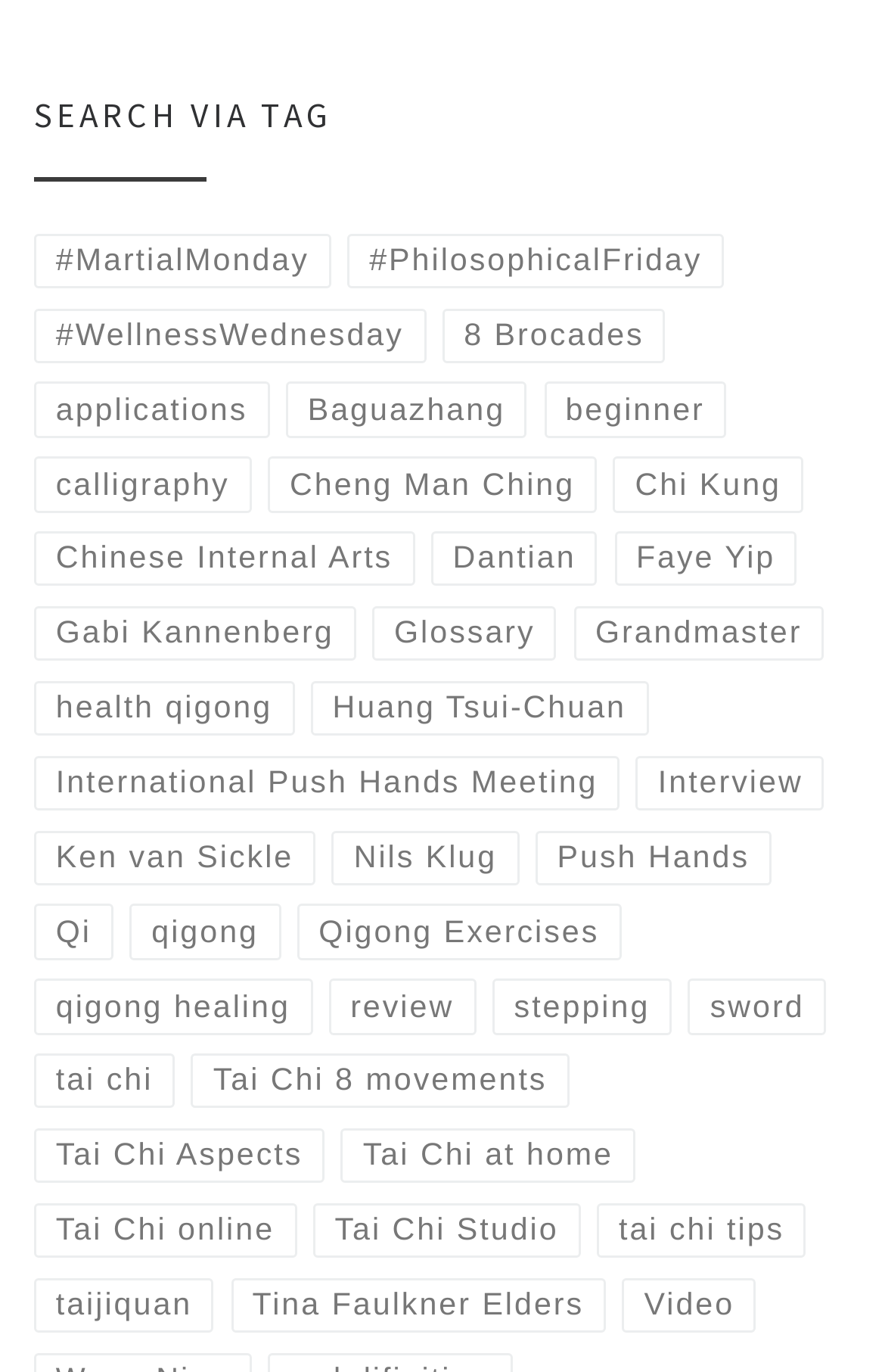What is the first link on the webpage?
Provide a one-word or short-phrase answer based on the image.

#MartialMonday